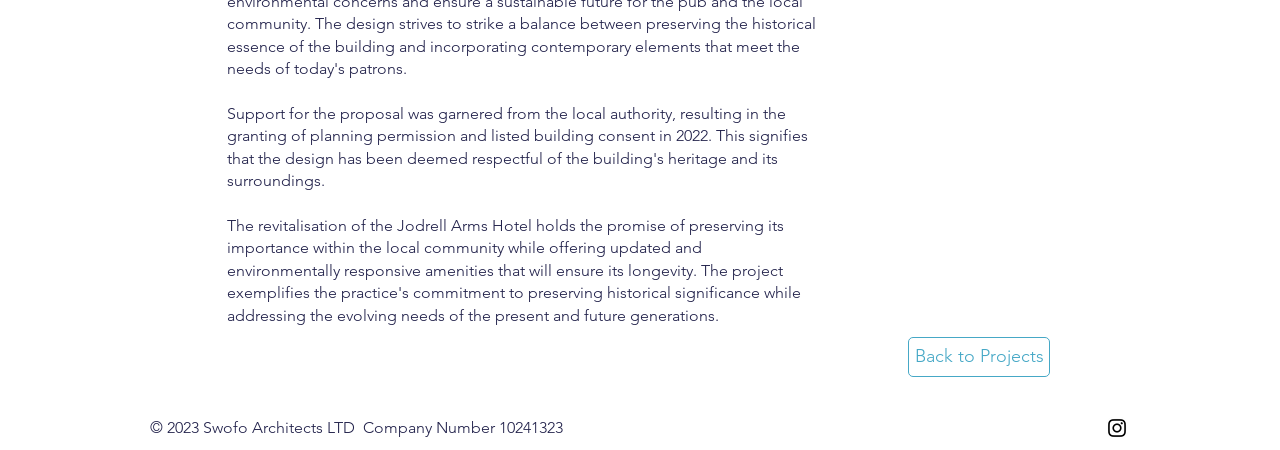Using the description: "aria-label="Instagram"", determine the UI element's bounding box coordinates. Ensure the coordinates are in the format of four float numbers between 0 and 1, i.e., [left, top, right, bottom].

[0.863, 0.924, 0.882, 0.978]